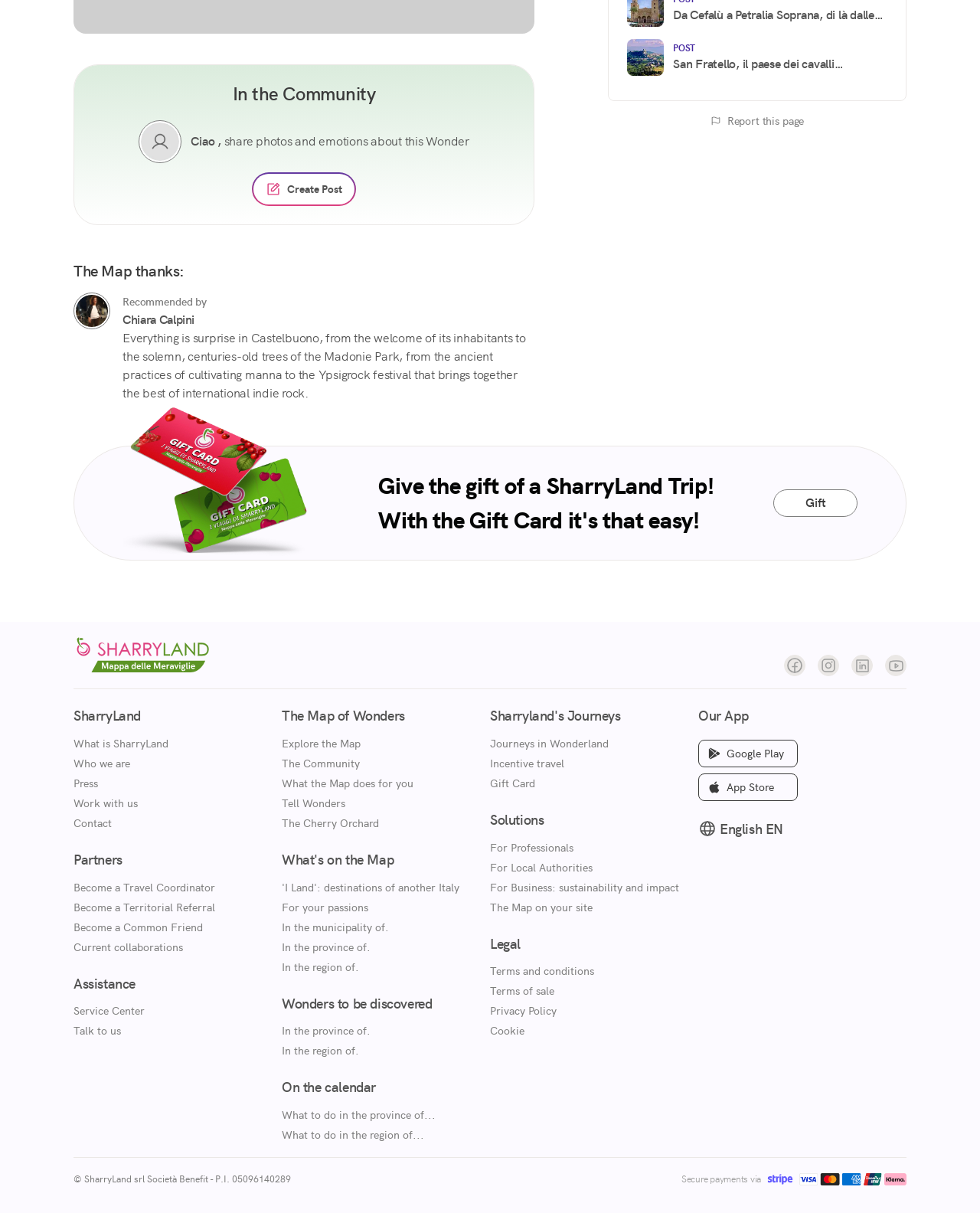Locate the bounding box coordinates of the element's region that should be clicked to carry out the following instruction: "Create a new post". The coordinates need to be four float numbers between 0 and 1, i.e., [left, top, right, bottom].

[0.257, 0.142, 0.363, 0.17]